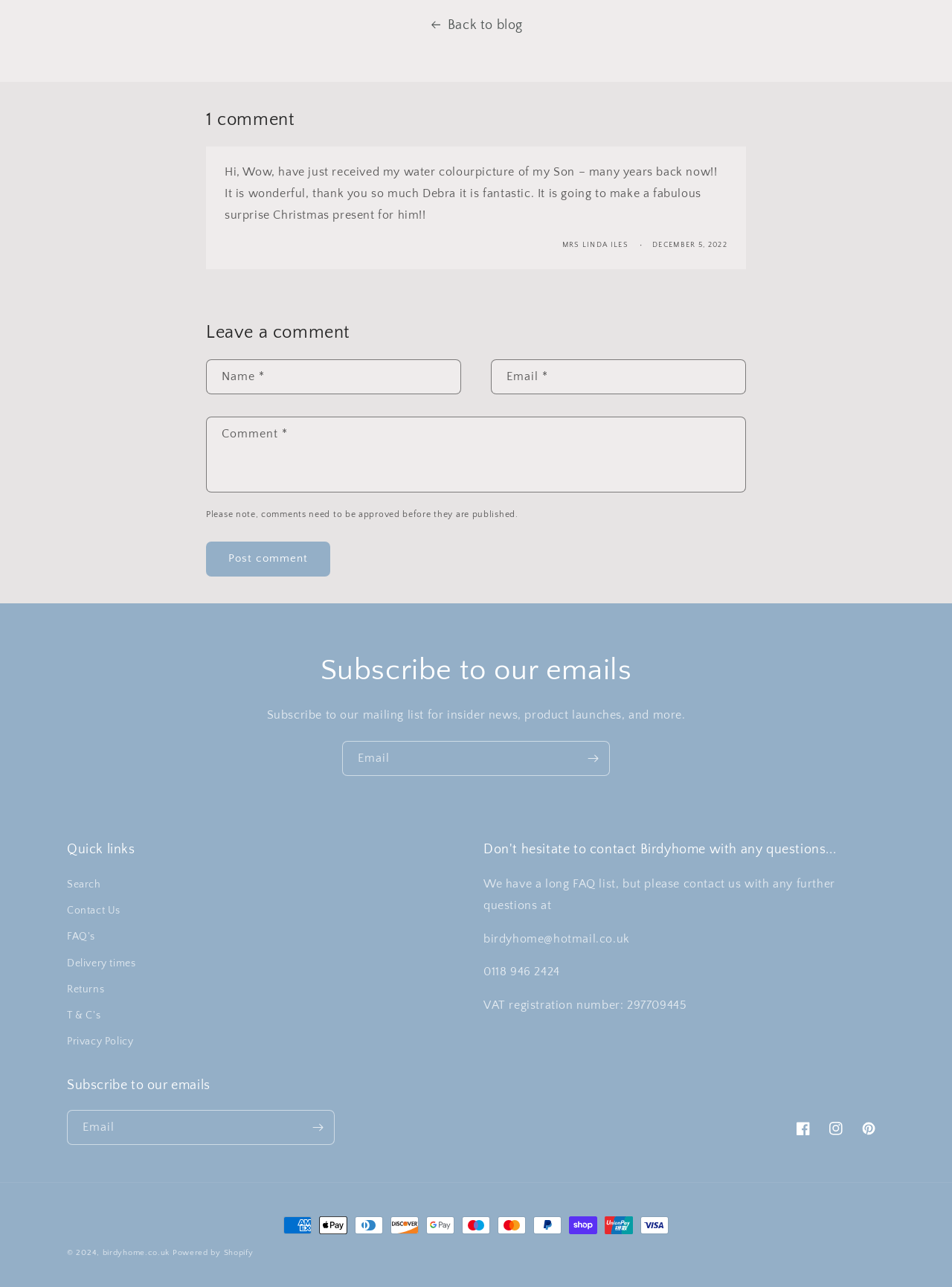Please determine the bounding box coordinates for the element with the description: "Facebook".

[0.827, 0.864, 0.861, 0.889]